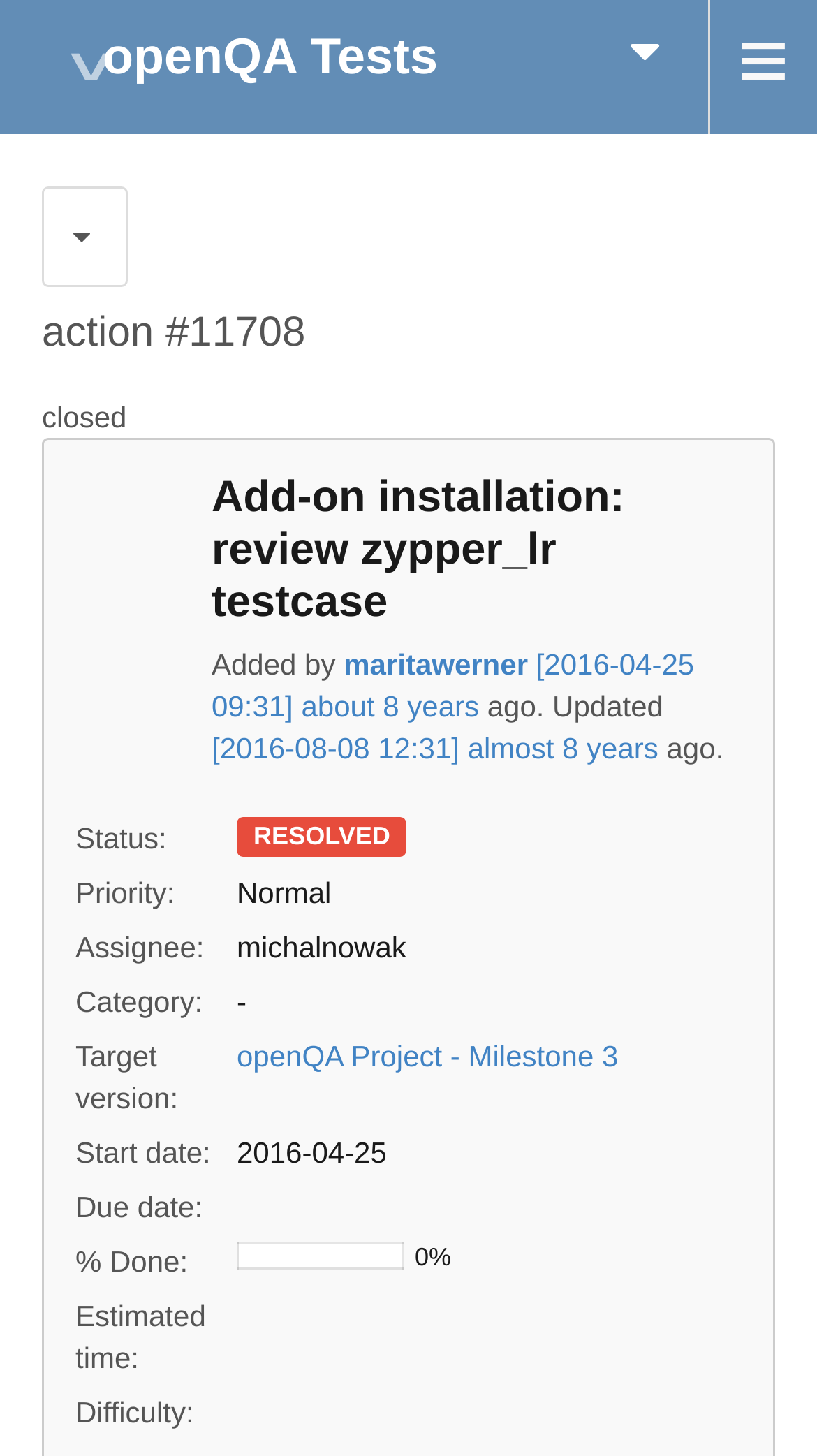Identify and provide the bounding box coordinates of the UI element described: "almost 8 years". The coordinates should be formatted as [left, top, right, bottom], with each number being a float between 0 and 1.

[0.259, 0.502, 0.806, 0.525]